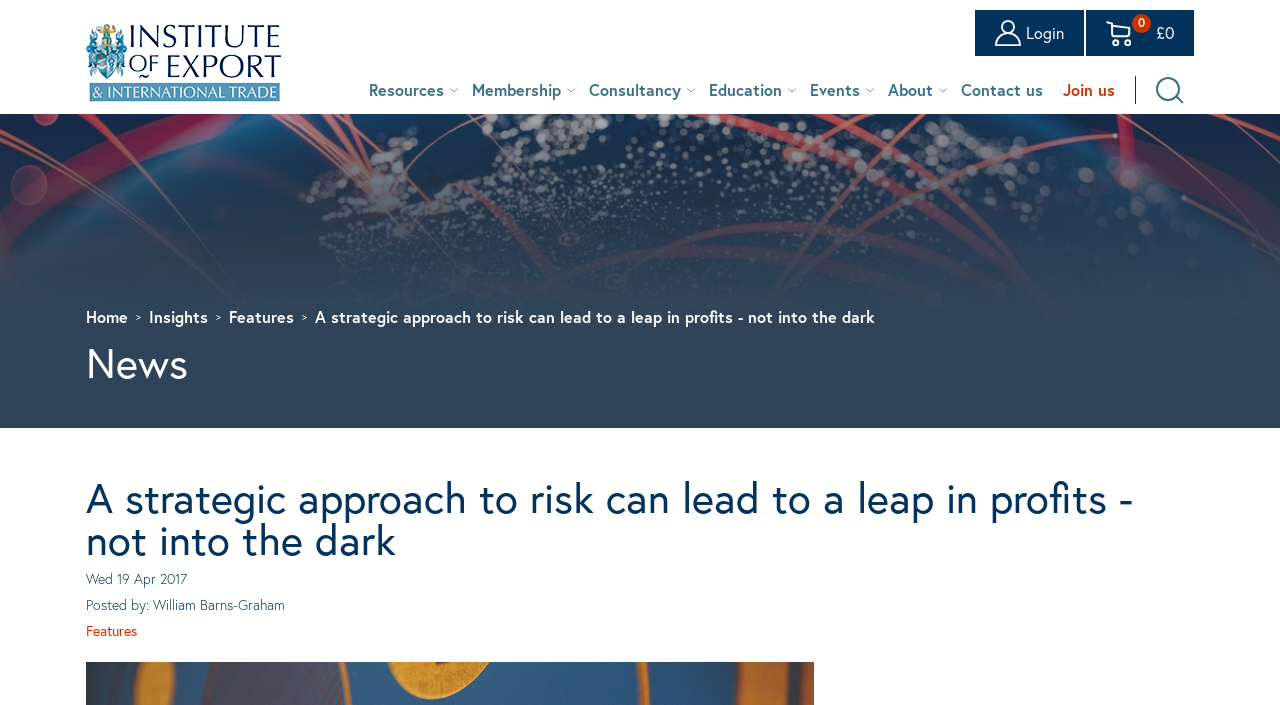Offer an extensive depiction of the webpage and its key elements.

The webpage appears to be a news article or blog post from the Institute of Operational Excellence (IOE), as indicated by the IOE logo at the top left corner of the page. The logo is accompanied by a login link and a link displaying a balance of £0.

The top navigation menu consists of several buttons, including Resources, Membership, Consultancy, Education, Events, and About, which are evenly spaced and aligned horizontally across the page. Each button has a dropdown menu. To the right of these buttons are links to Contact us, Join us, and Search, with the search link accompanied by a small magnifying glass icon.

Below the navigation menu is a breadcrumb navigation section, which displays the path Home > Insights > Features. The main content of the page is a news article with the title "A strategic approach to risk can lead to a leap in profits - not into the dark", which is also the title of the webpage. The article is dated Wed 19 Apr 2017 and is attributed to William Barns-Graham.

There is a heading "News" above the article title, and a link to Features at the bottom of the page, which may be related to the article's content. Overall, the webpage has a clean and organized layout, with clear headings and concise text.